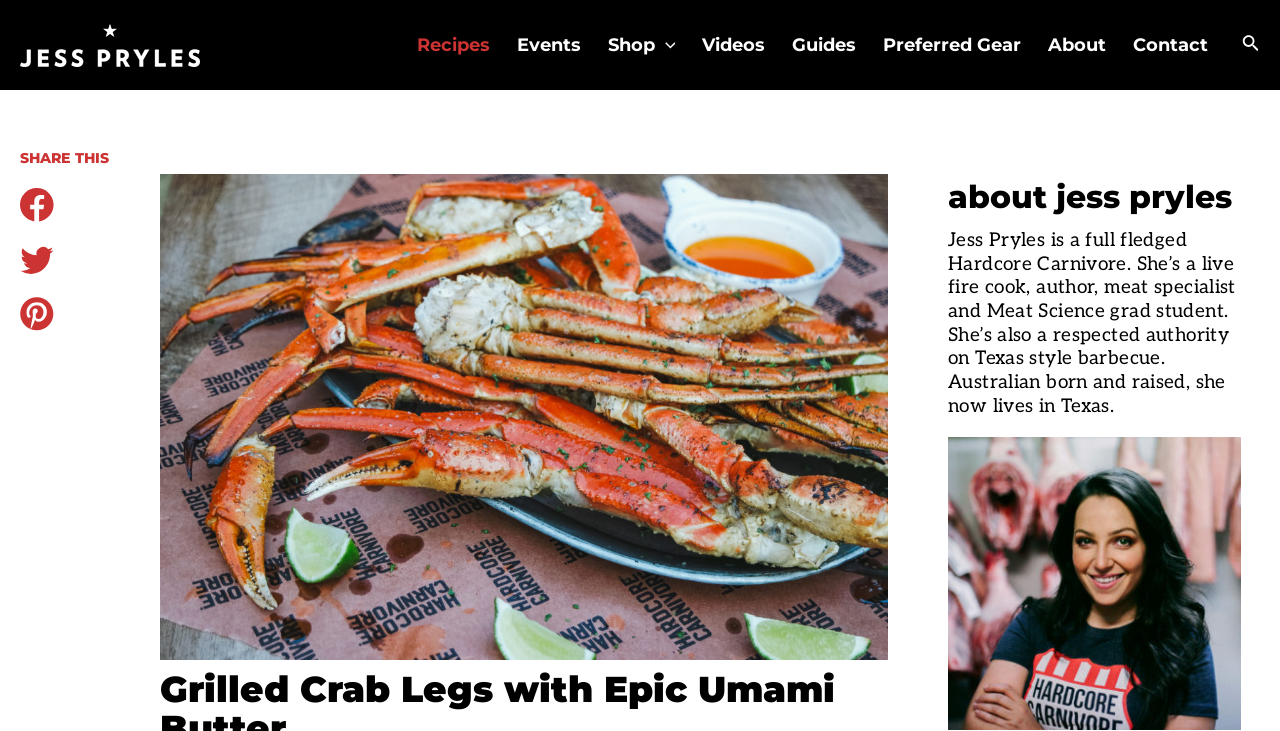What is the author's current location?
Analyze the screenshot and provide a detailed answer to the question.

According to the text description 'Australian born and raised, she now lives in Texas.', we can infer that the author's current location is Texas.